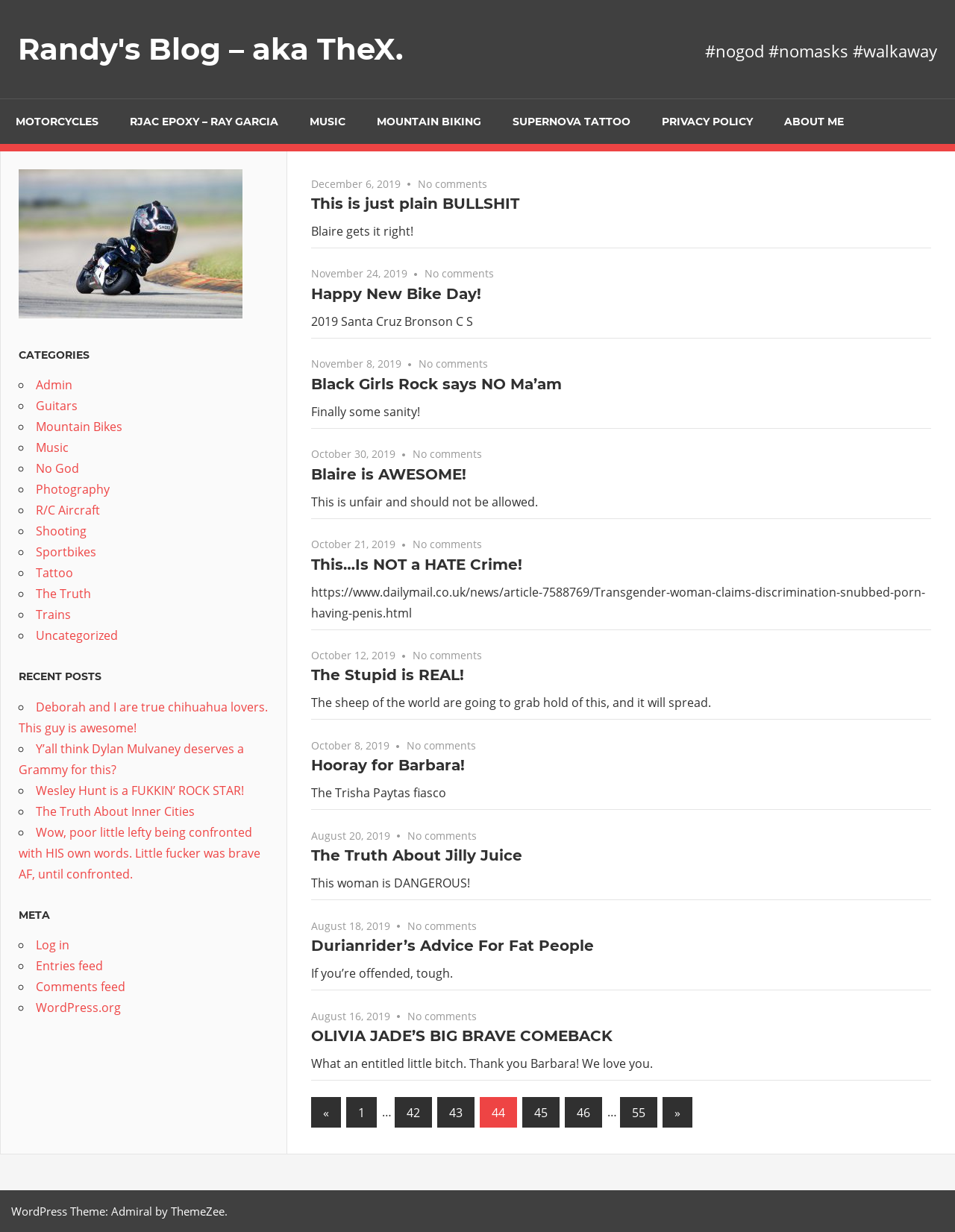Show me the bounding box coordinates of the clickable region to achieve the task as per the instruction: "Read the article titled Happy New Bike Day!".

[0.326, 0.231, 0.504, 0.246]